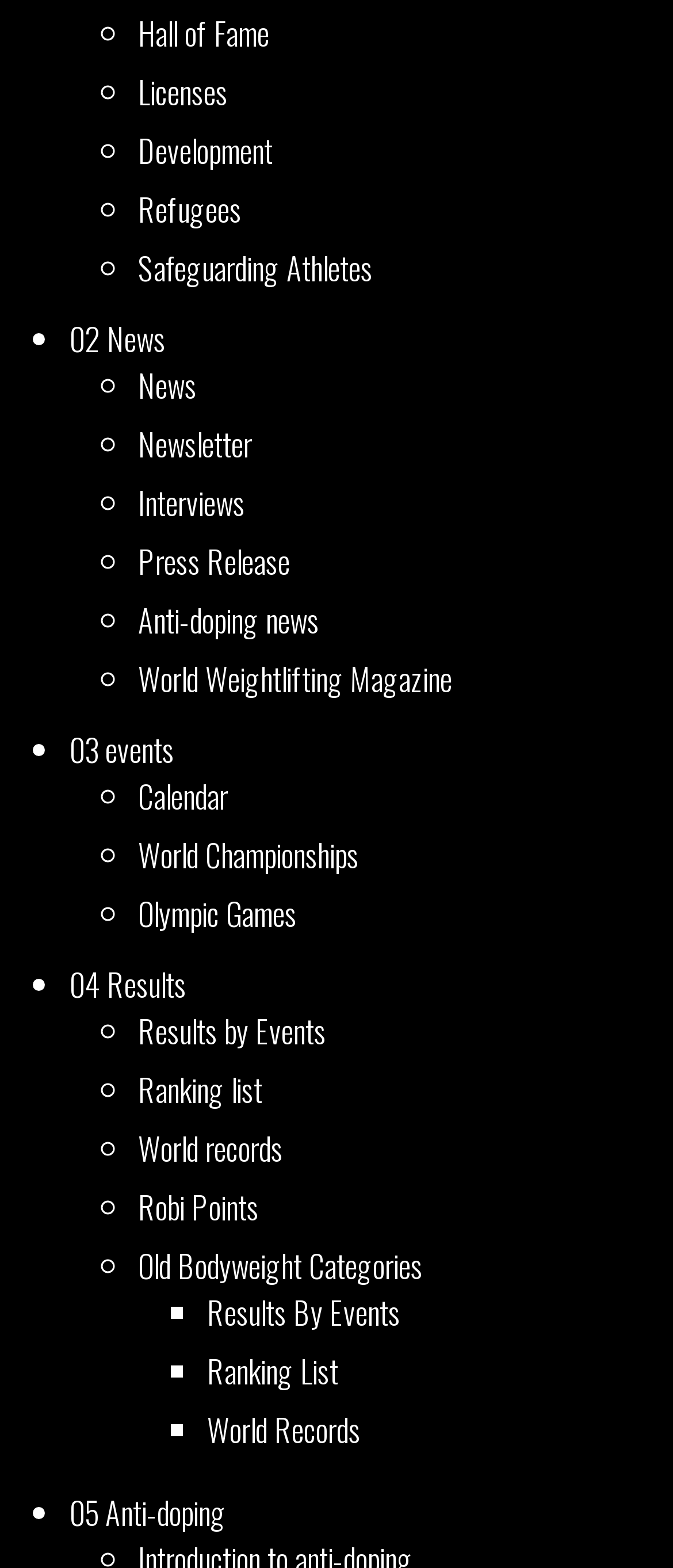Provide a brief response to the question below using a single word or phrase: 
How many sections are there on the webpage?

5